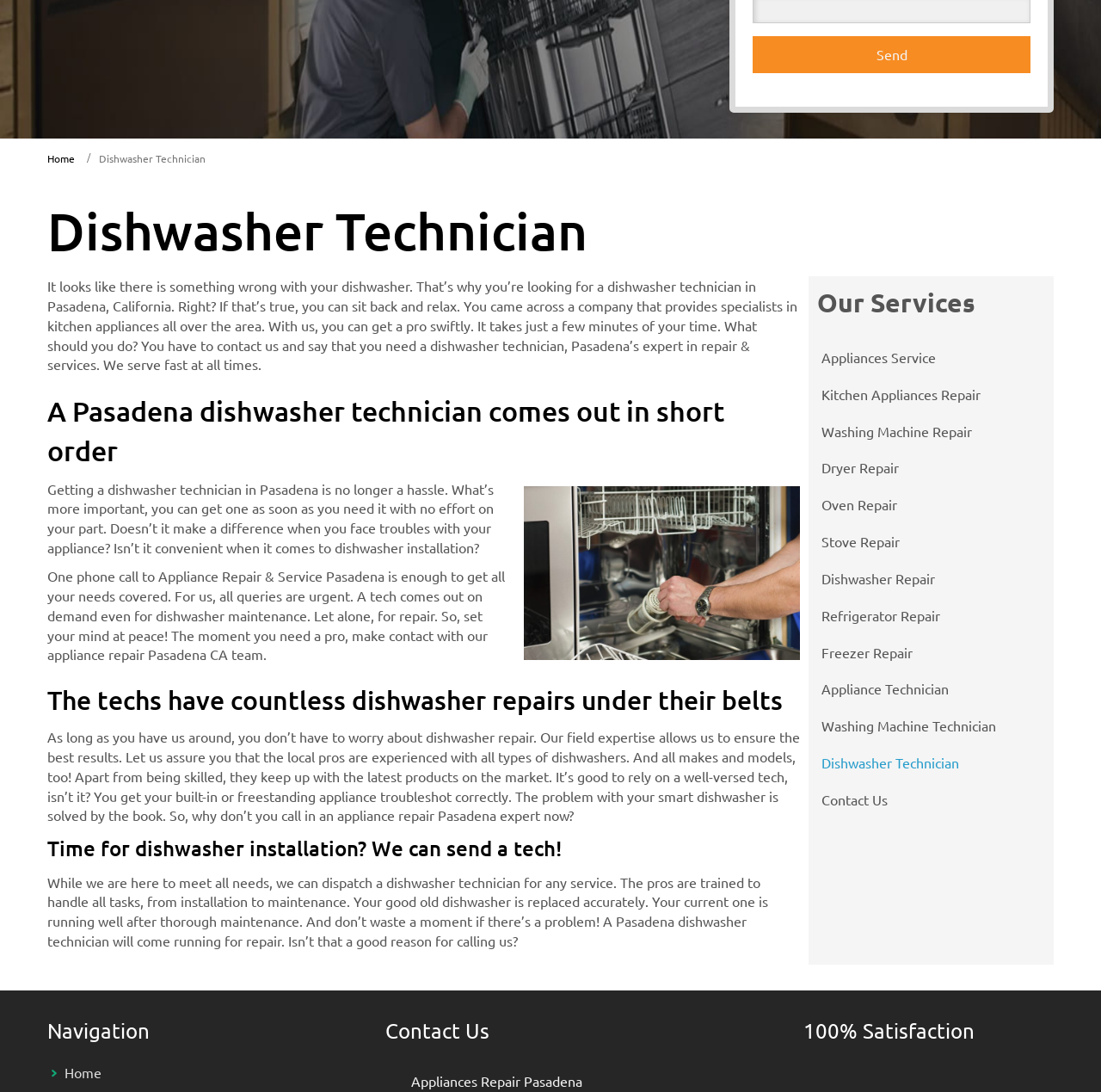Determine the bounding box for the UI element described here: "Home".

[0.043, 0.965, 0.092, 0.999]